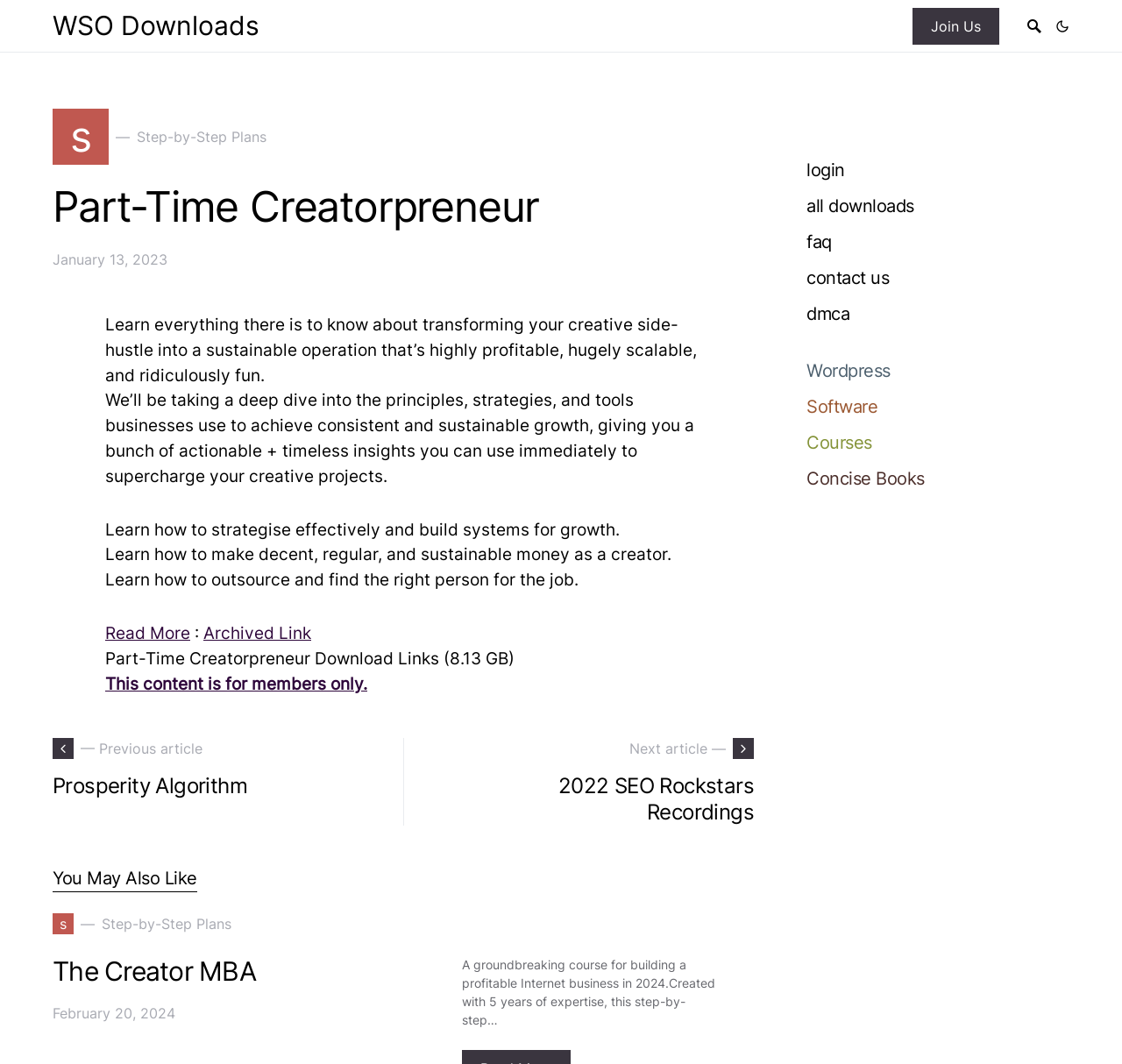Using the given description, provide the bounding box coordinates formatted as (top-left x, top-left y, bottom-right x, bottom-right y), with all values being floating point numbers between 0 and 1. Description: Concise Books

[0.719, 0.392, 0.824, 0.412]